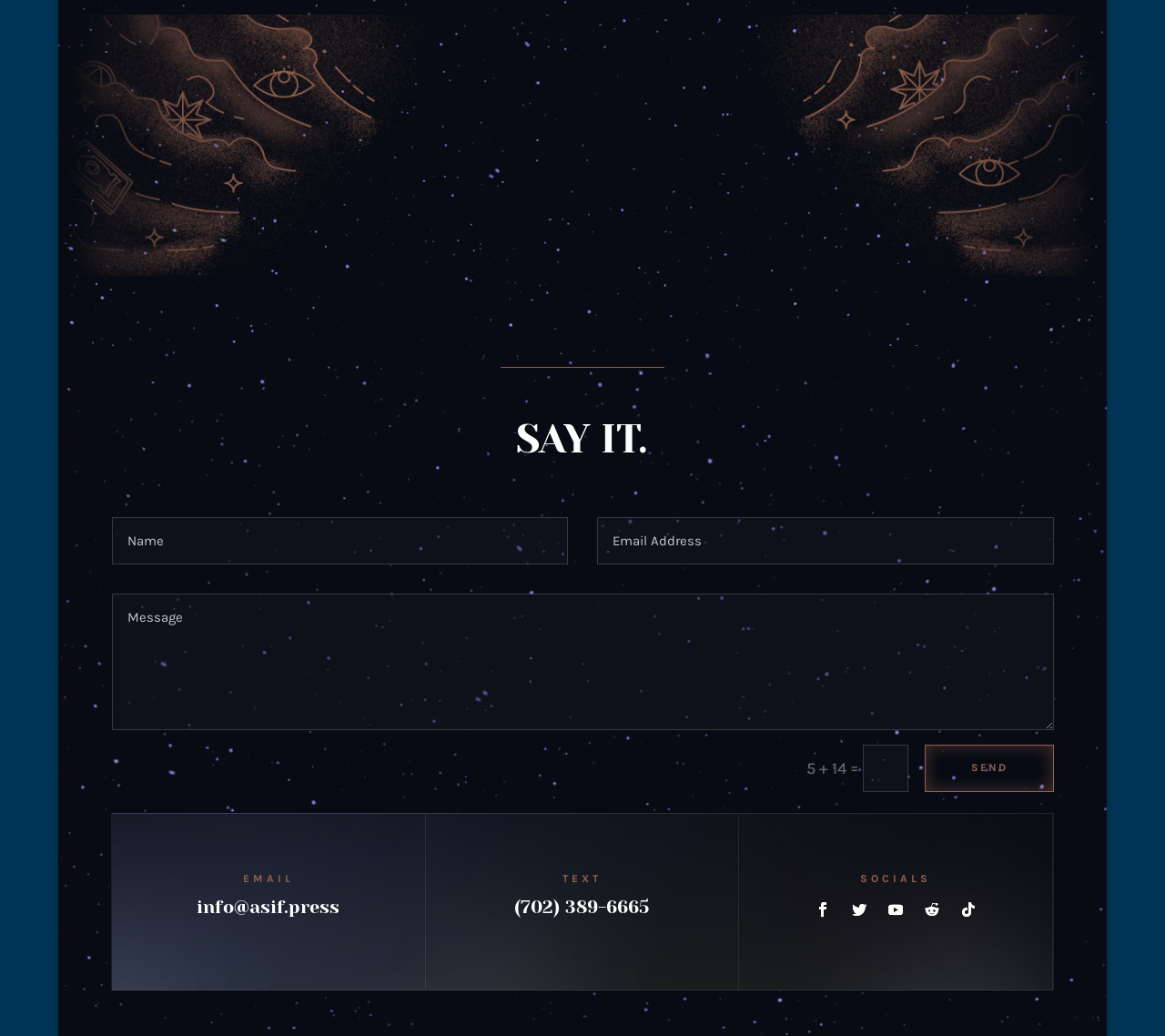Determine the bounding box coordinates of the clickable region to carry out the instruction: "Enter a message".

[0.096, 0.499, 0.488, 0.544]